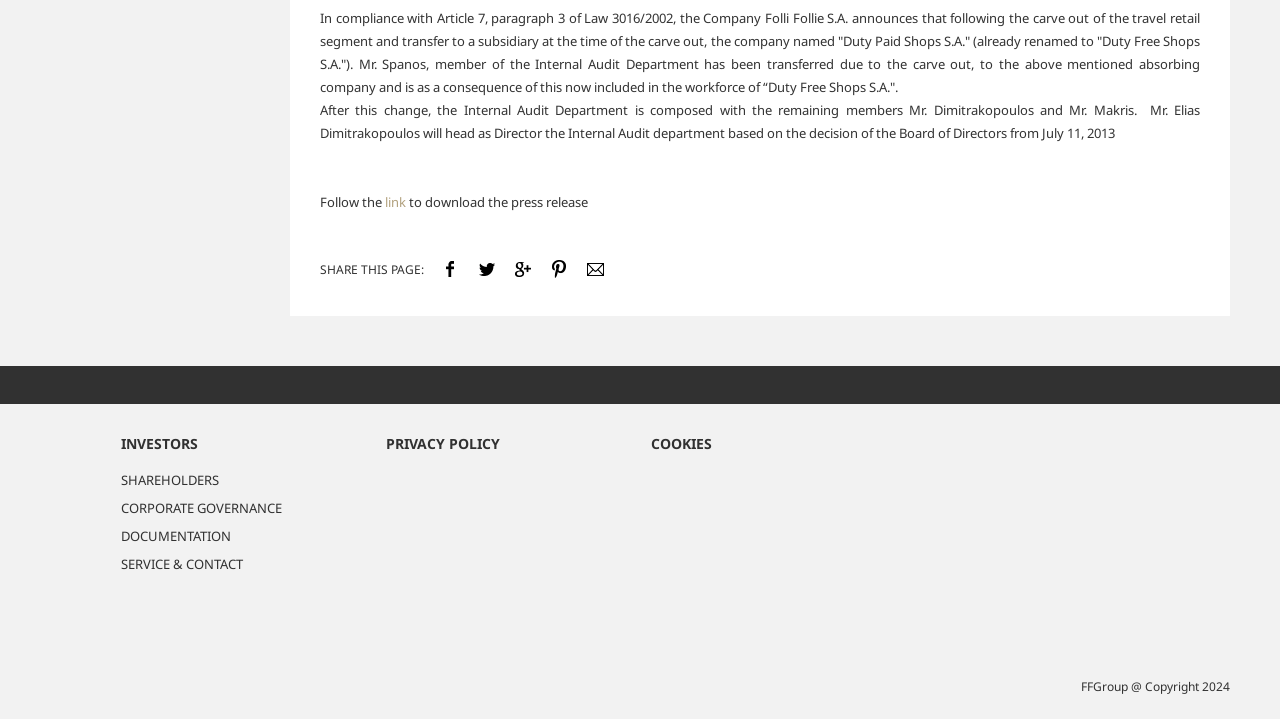Using the webpage screenshot and the element description INVESTORS, determine the bounding box coordinates. Specify the coordinates in the format (top-left x, top-left y, bottom-right x, bottom-right y) with values ranging from 0 to 1.

[0.094, 0.604, 0.285, 0.631]